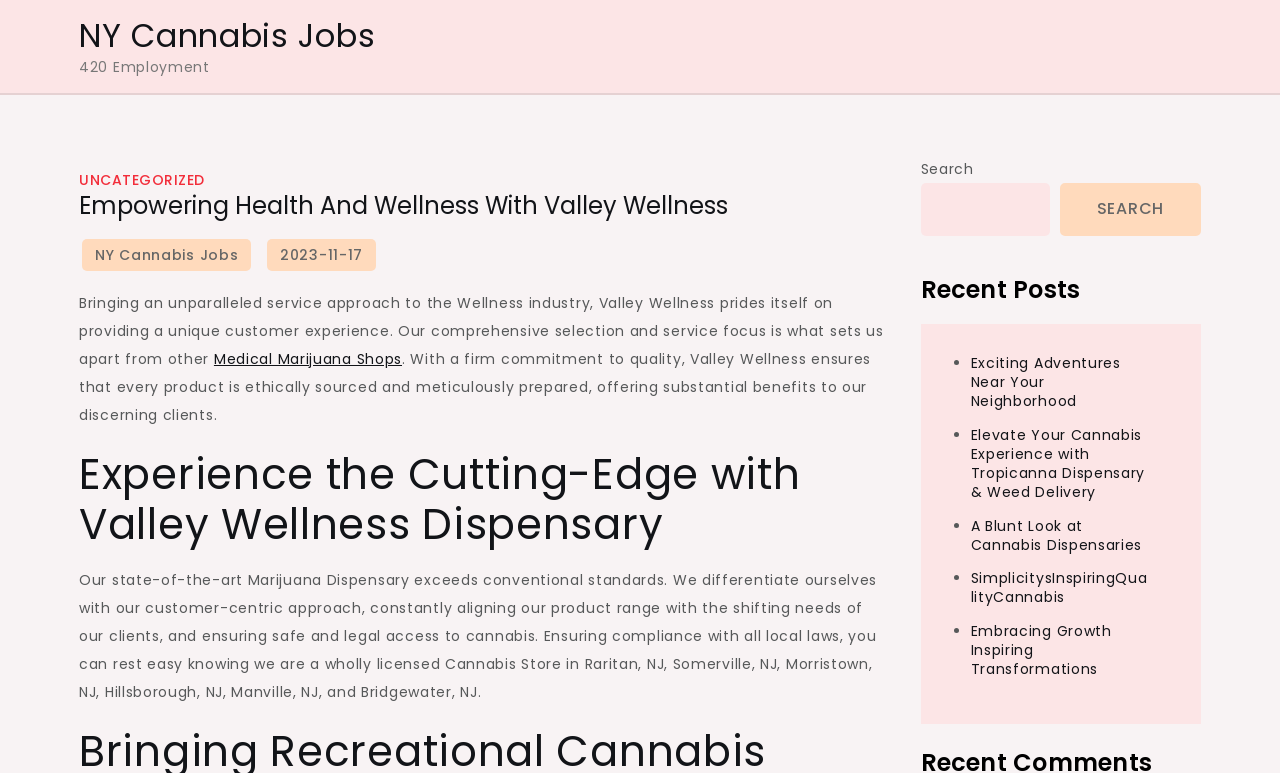How many recent posts are listed?
Answer the question with a thorough and detailed explanation.

The recent posts section contains four list items, each with a bullet point and a link to an article. This suggests that there are four recent posts listed.